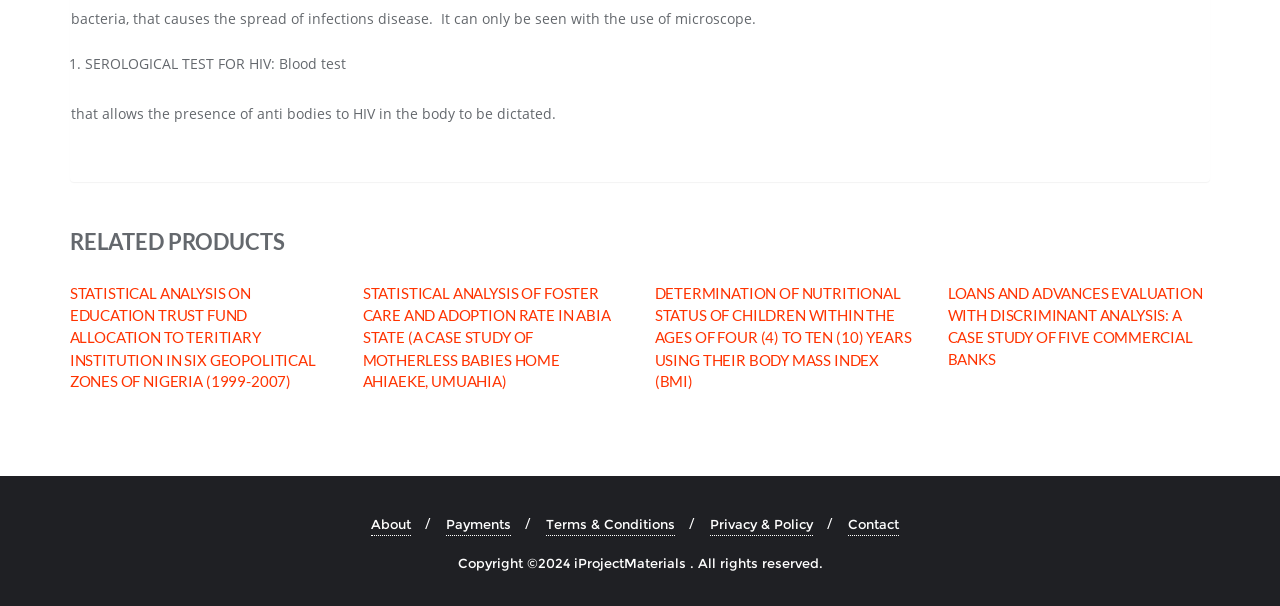Kindly determine the bounding box coordinates of the area that needs to be clicked to fulfill this instruction: "Visit the related products page".

[0.055, 0.38, 0.945, 0.42]